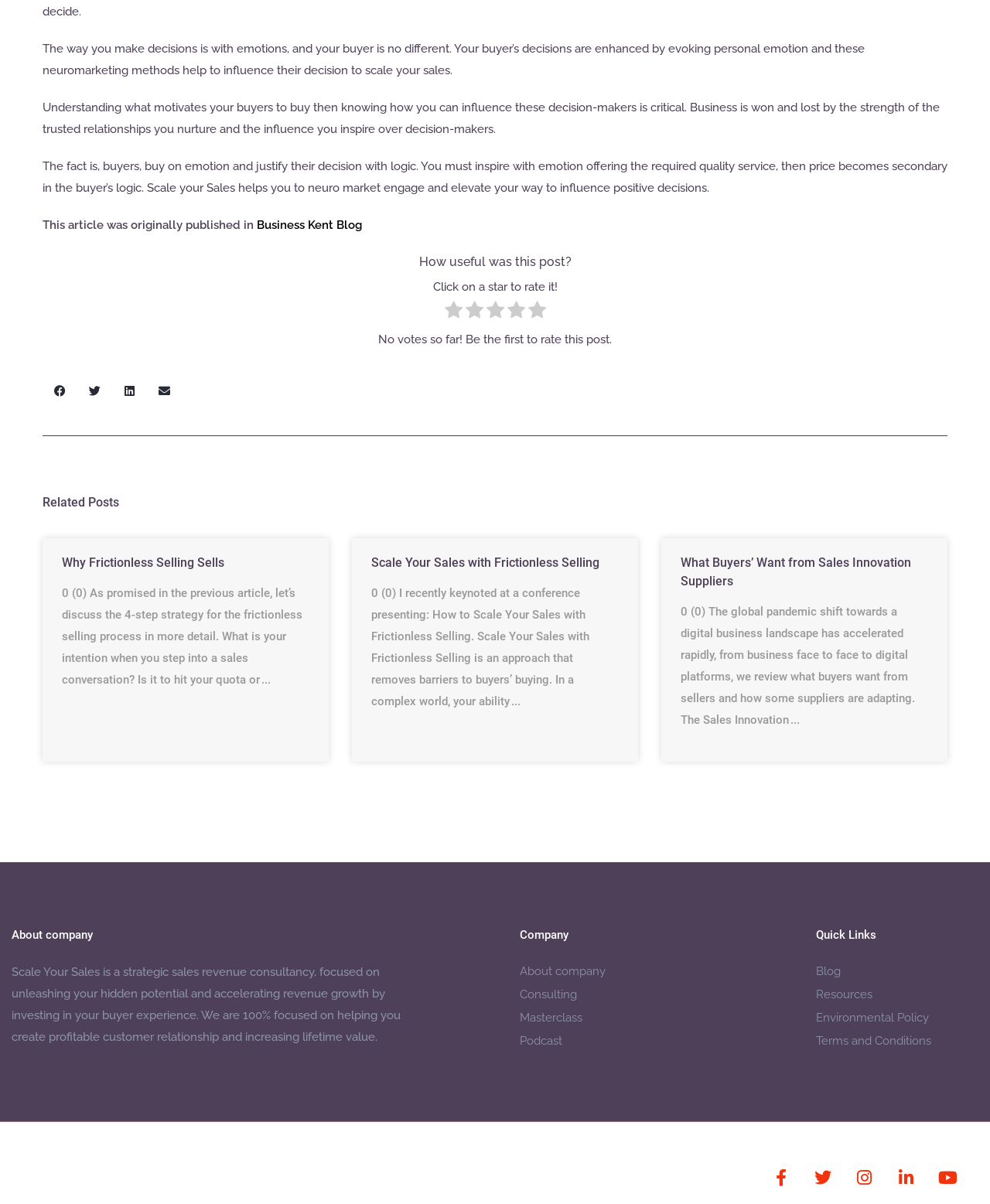Please locate the bounding box coordinates for the element that should be clicked to achieve the following instruction: "Share on facebook". Ensure the coordinates are given as four float numbers between 0 and 1, i.e., [left, top, right, bottom].

[0.043, 0.31, 0.078, 0.339]